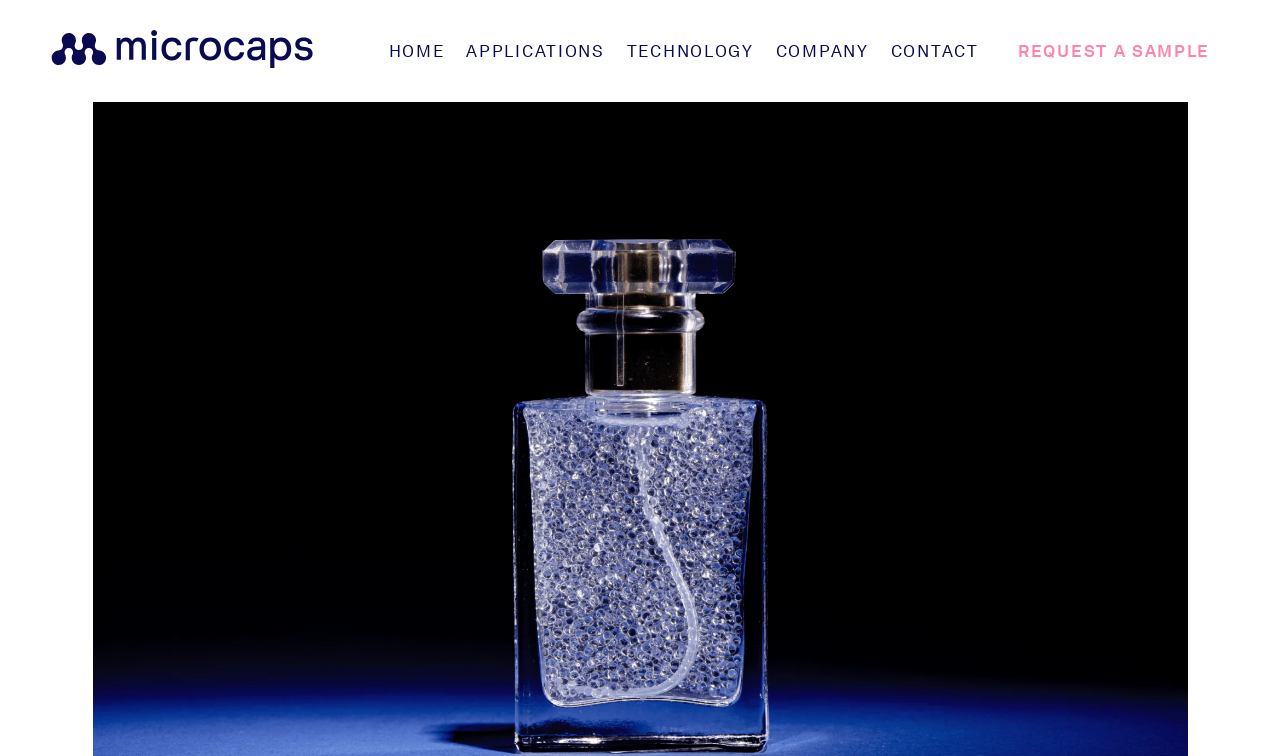Describe all visible elements and their arrangement on the webpage.

The webpage is about water-based perfumes, specifically highlighting their advantages and disadvantages. At the top left corner, there is a logo of Microcaps AG, which is a clickable link. To the right of the logo, there is a navigation menu with five links: HOME, APPLICATIONS, TECHNOLOGY, COMPANY, and CONTACT, arranged horizontally in that order. 

Below the navigation menu, there is a prominent call-to-action link, "REQUEST A SAMPLE", located at the top right corner of the page.